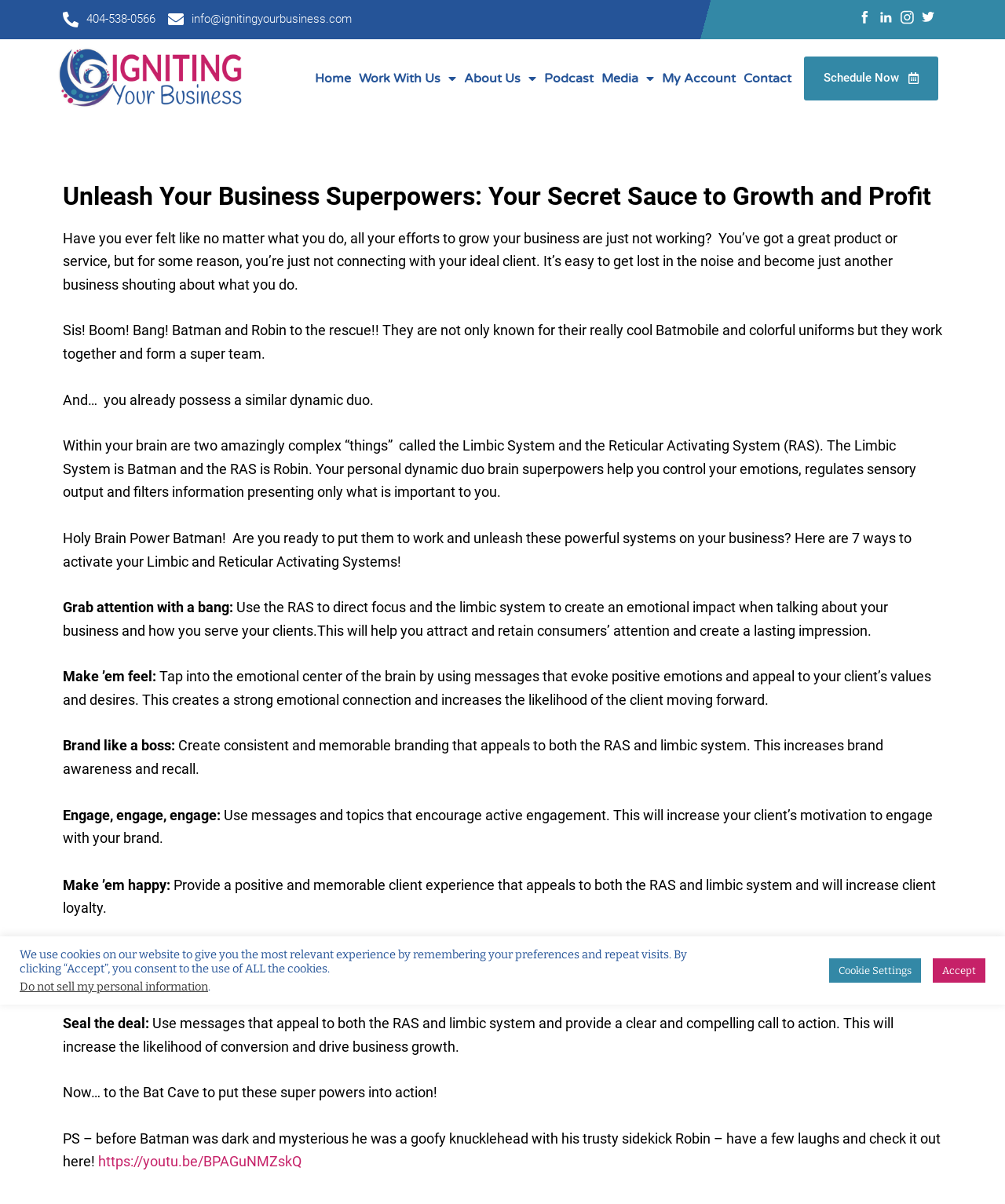Generate a thorough caption that explains the contents of the webpage.

This webpage is about unleashing business superpowers, specifically focusing on the dynamic duo of the Limbic System and the Reticular Activating System (RAS) in the brain. The page is divided into several sections, with a prominent heading at the top that reads "Unleash Your Business Superpowers: Your Secret Sauce to Growth and Profit".

At the top of the page, there are several links and images, including a phone number, email address, and social media icons. Below this, there is a main section that contains the majority of the content. This section is divided into several subheadings, each with a brief description and a longer paragraph of text.

The first subheading is "Have you ever felt like no matter what you do, all your efforts to grow your business are just not working?" followed by a brief description and a longer paragraph of text. The next subheading is "Sis! Boom! Bang! Batman and Robin to the rescue!!" which introduces the concept of the dynamic duo of the Limbic System and the RAS.

The following sections provide 7 ways to activate these powerful systems, including "Grab attention with a bang", "Make ’em feel", "Brand like a boss", "Engage, engage, engage", "Make ’em happy", "Spread the love", and "Seal the deal". Each section has a brief description and a longer paragraph of text that explains how to apply these concepts to business growth.

At the bottom of the page, there is a section about cookies and privacy, with a message that reads "We use cookies on our website to give you the most relevant experience by remembering your preferences and repeat visits." There are also buttons to accept or customize cookie settings.

Overall, the webpage is focused on providing guidance and strategies for business growth, using the concept of the dynamic duo of the Limbic System and the RAS as a metaphor for unlocking business superpowers.